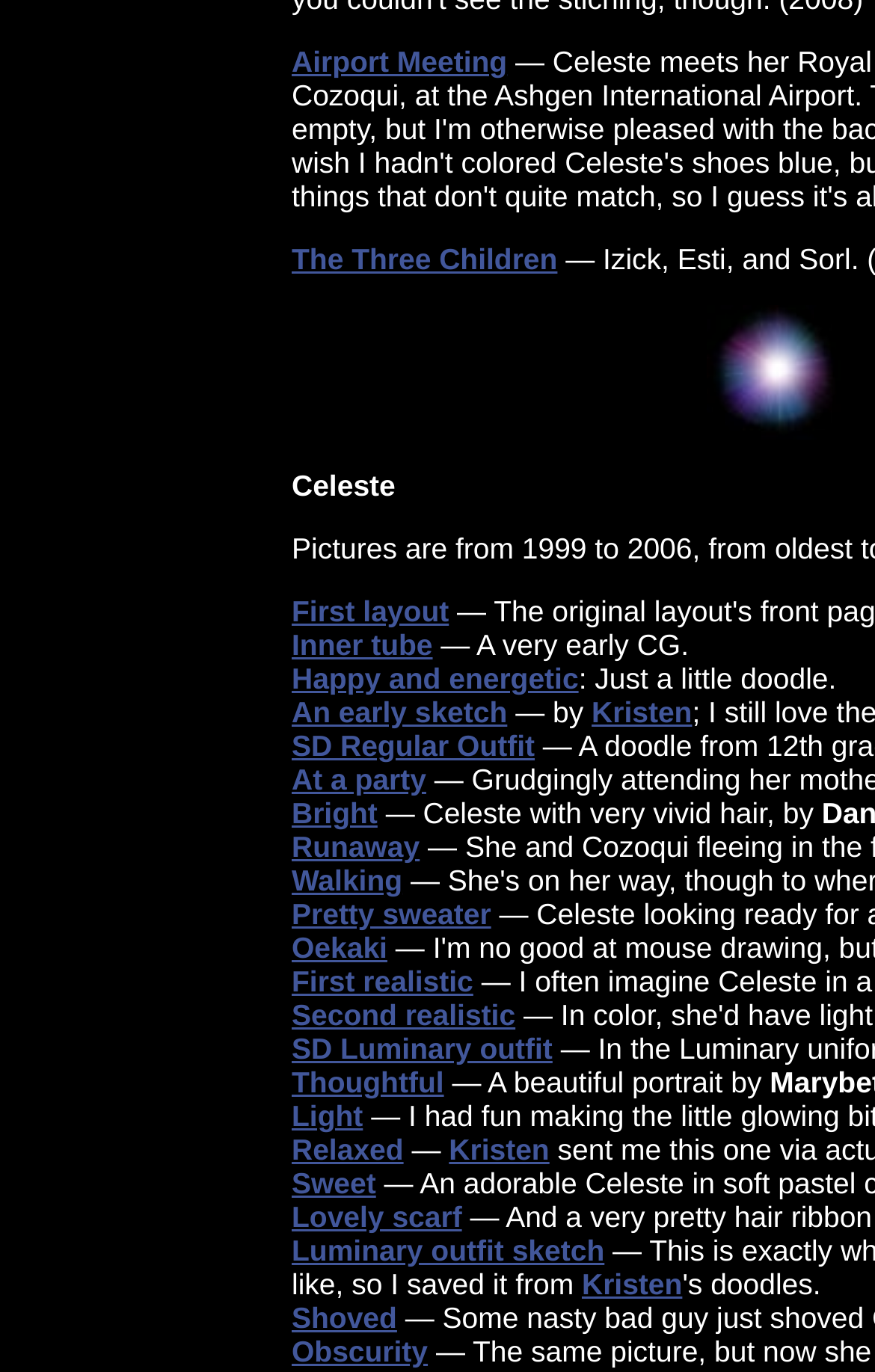Who is the artist of the 'Thoughtful' portrait?
Based on the screenshot, answer the question with a single word or phrase.

Kristen